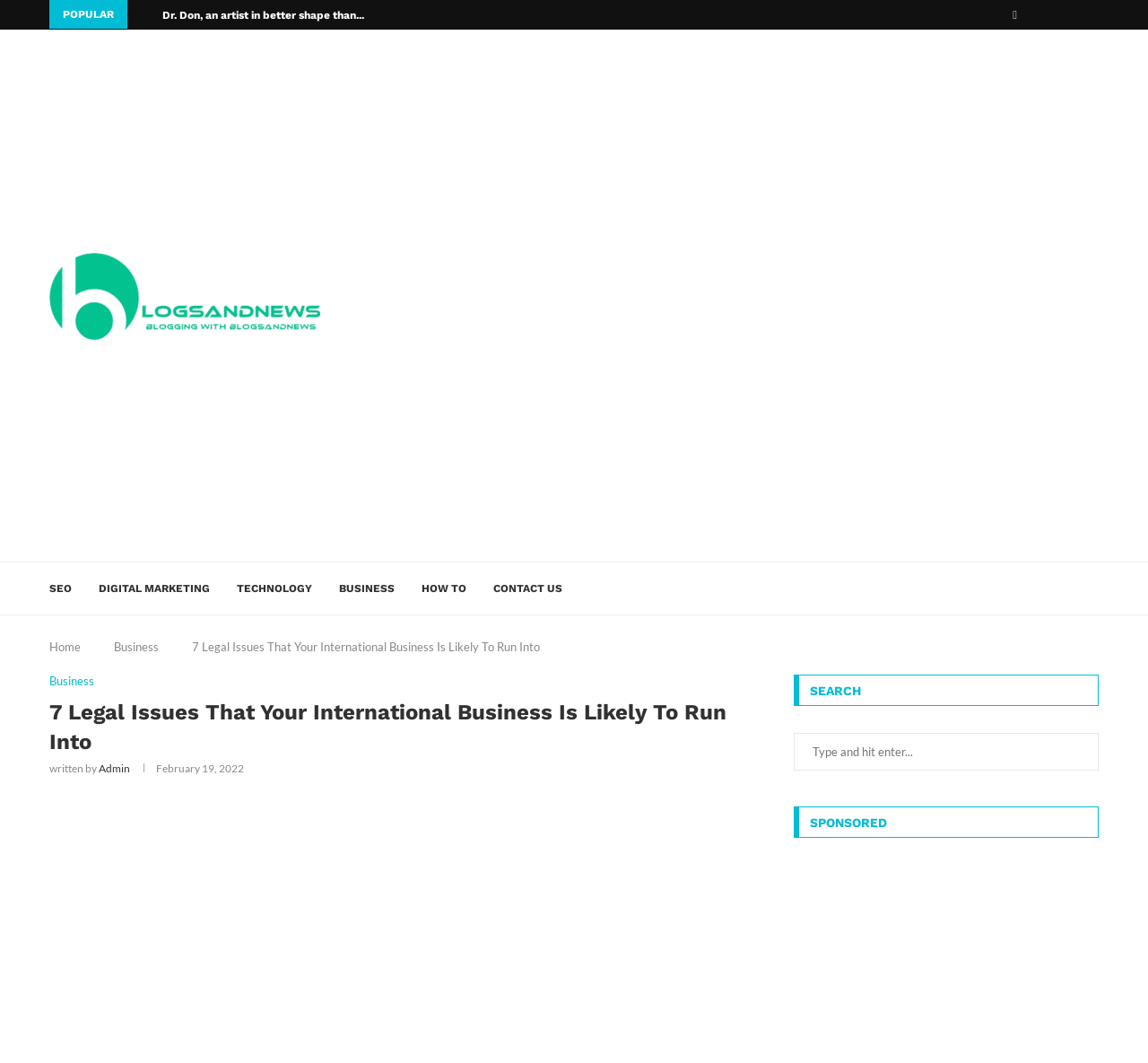Identify the bounding box coordinates of the section that should be clicked to achieve the task described: "Go to the 'Business' page".

[0.099, 0.602, 0.138, 0.615]